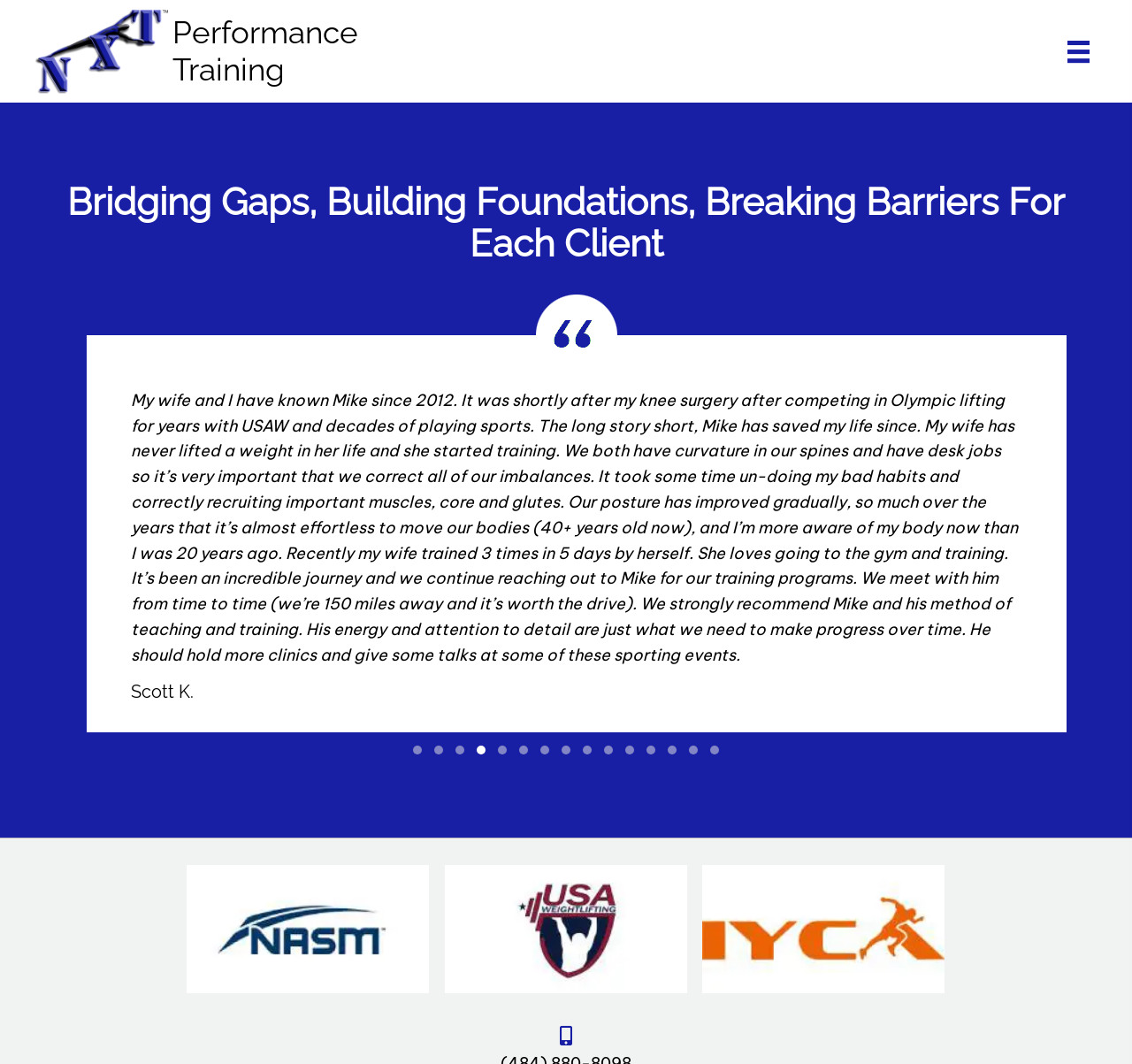Identify the bounding box coordinates of the clickable section necessary to follow the following instruction: "Click the 'Testimonial Slide 1' button". The coordinates should be presented as four float numbers from 0 to 1, i.e., [left, top, right, bottom].

[0.359, 0.7, 0.378, 0.717]